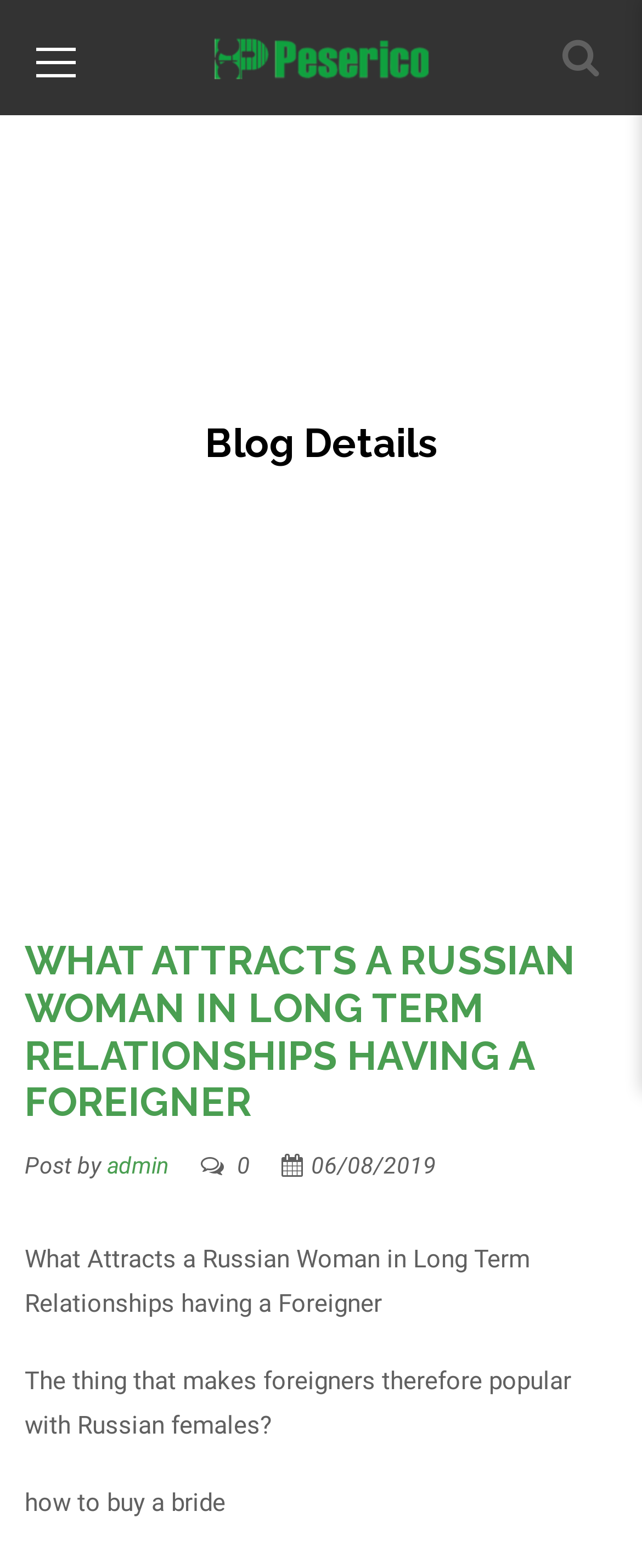Answer the following in one word or a short phrase: 
What is the topic of the blog post?

Russian women and foreigners